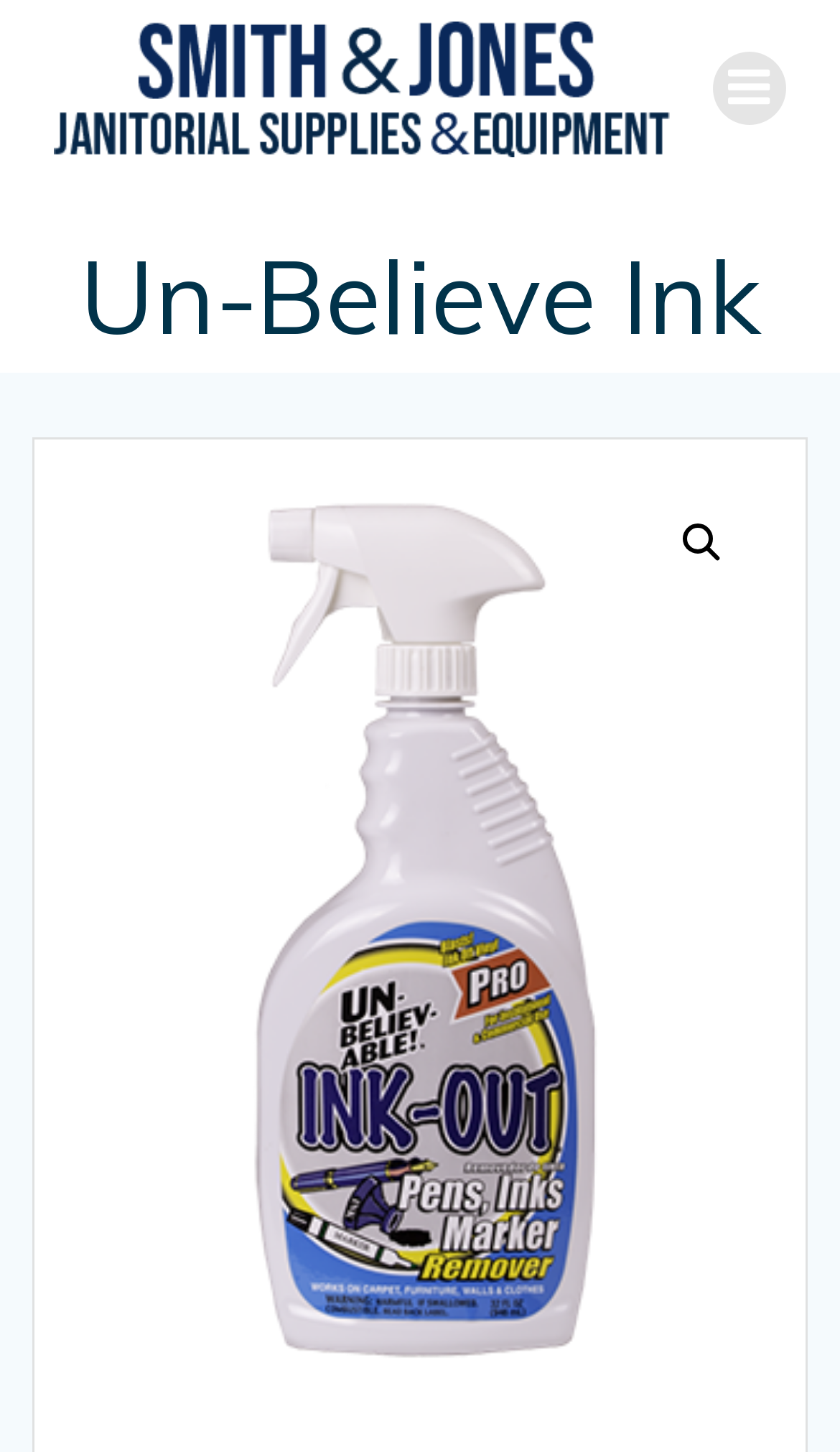Please find the bounding box for the UI component described as follows: "title="Menu"".

[0.849, 0.036, 0.936, 0.087]